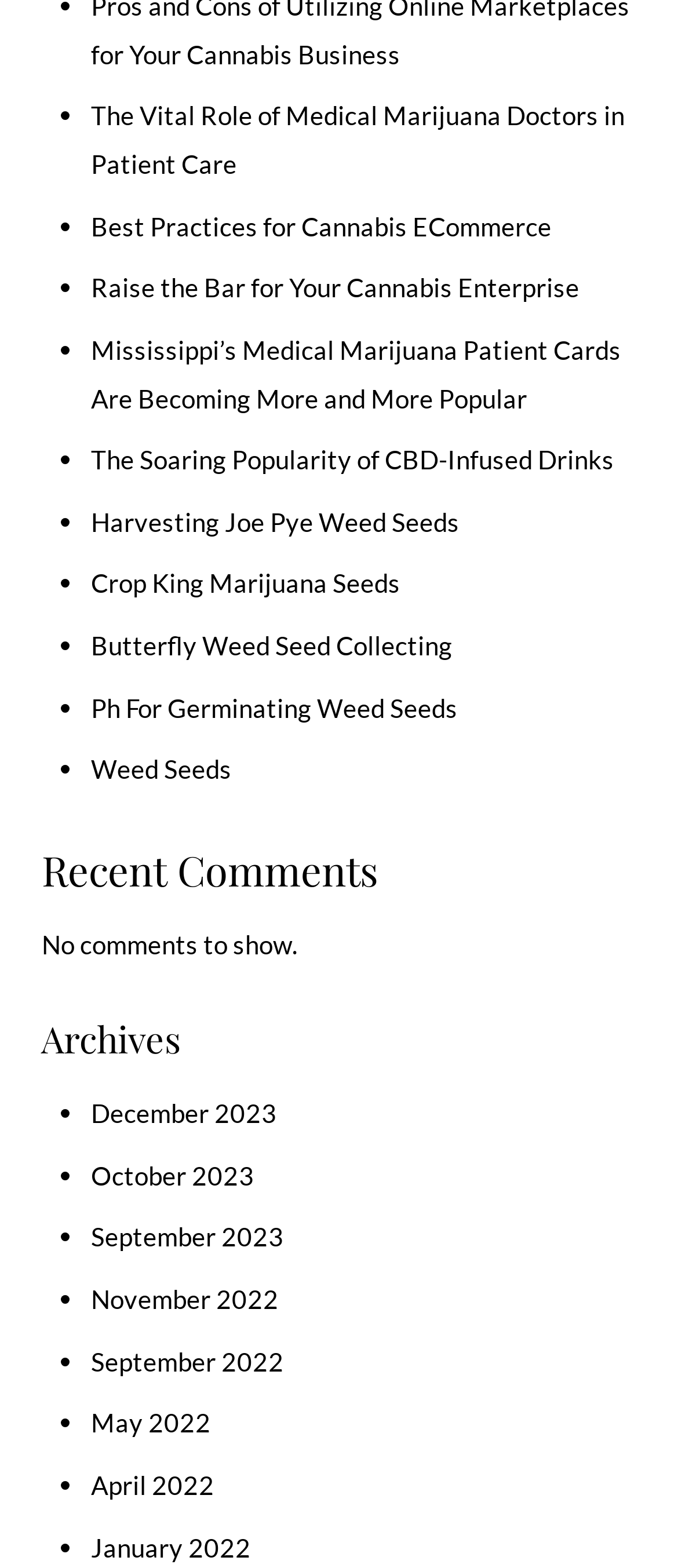What is the main topic of the webpage?
Craft a detailed and extensive response to the question.

Based on the links and headings on the webpage, it appears that the main topic is related to cannabis, including medical marijuana, cannabis e-commerce, and cannabis-related news and articles.